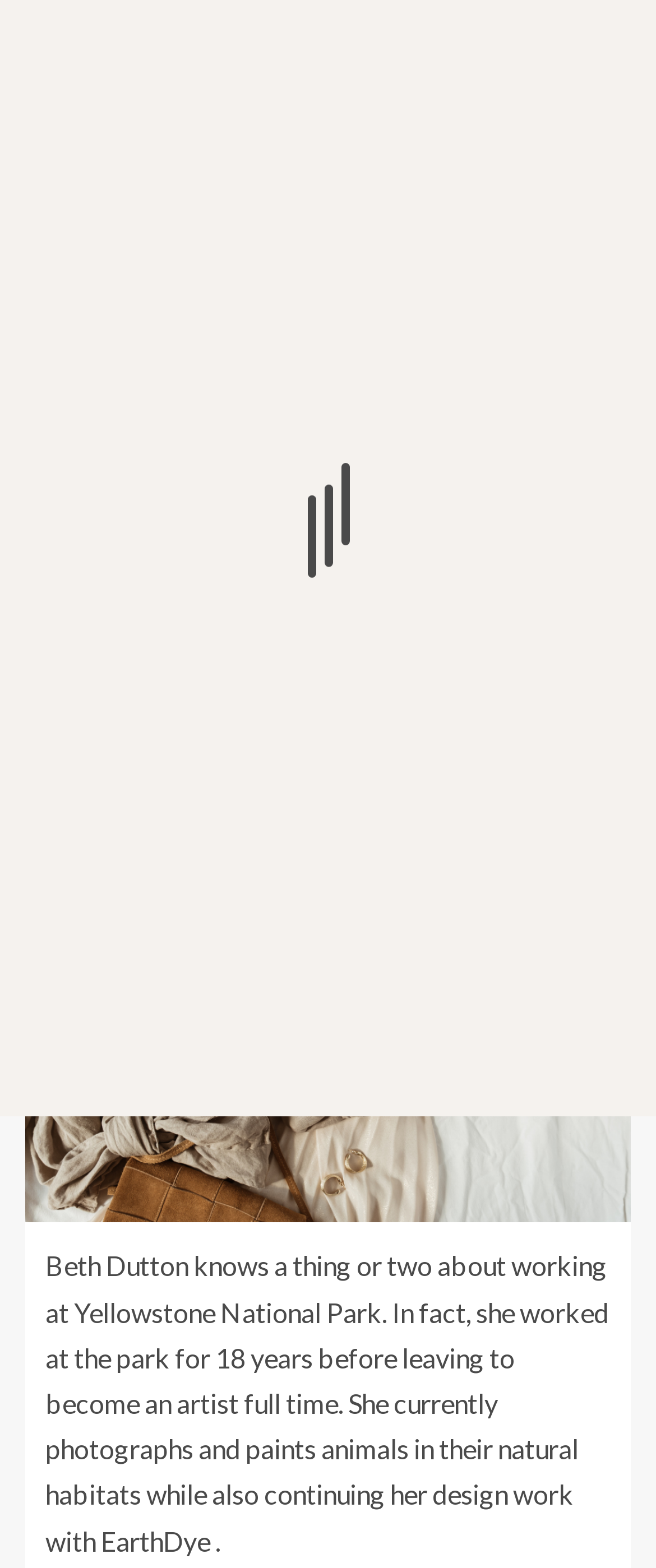What is the name of the website? Analyze the screenshot and reply with just one word or a short phrase.

One World Plate